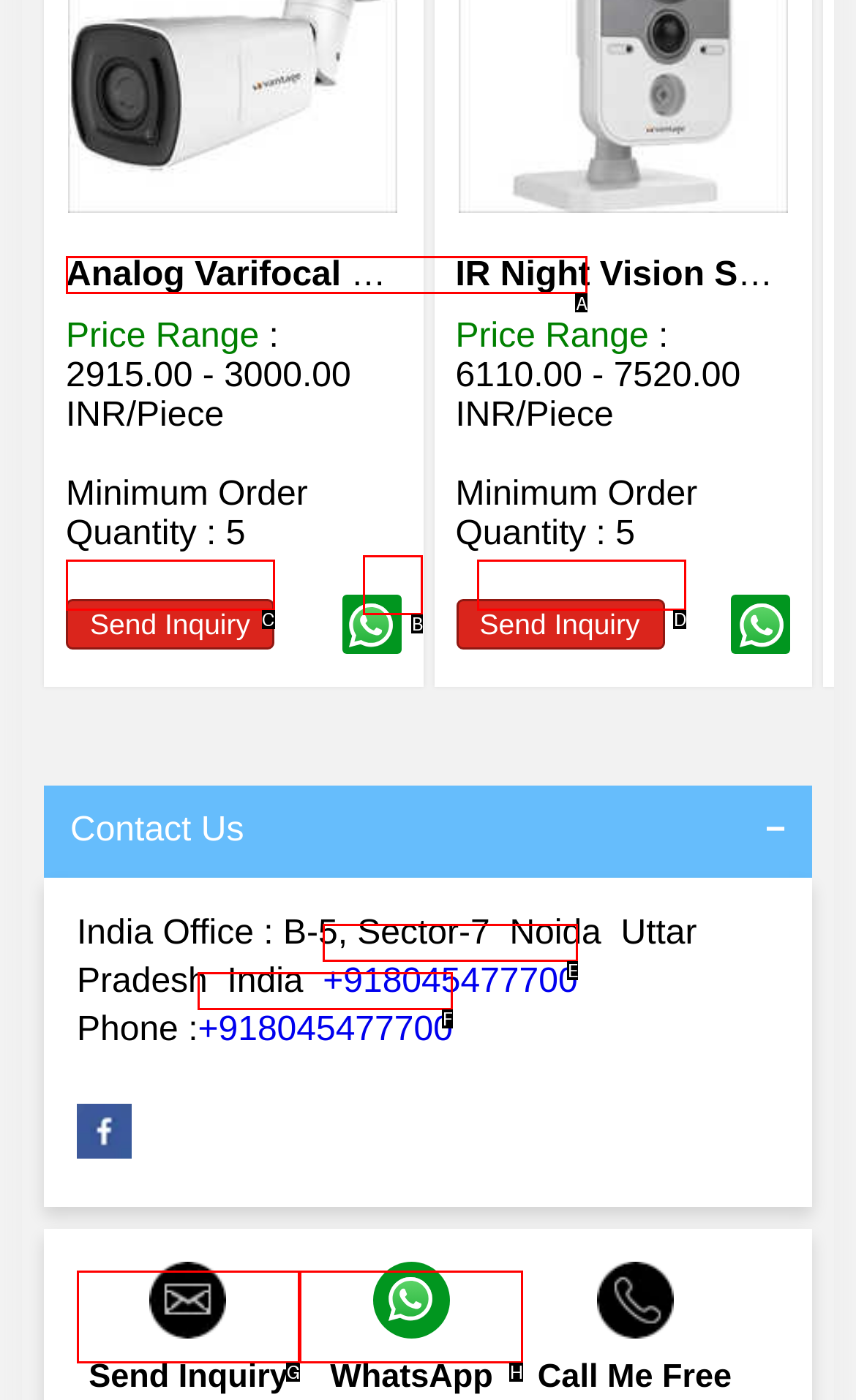Determine which HTML element should be clicked to carry out the following task: Click the 'Analog Varifocal Bullet Camera' link Respond with the letter of the appropriate option.

A